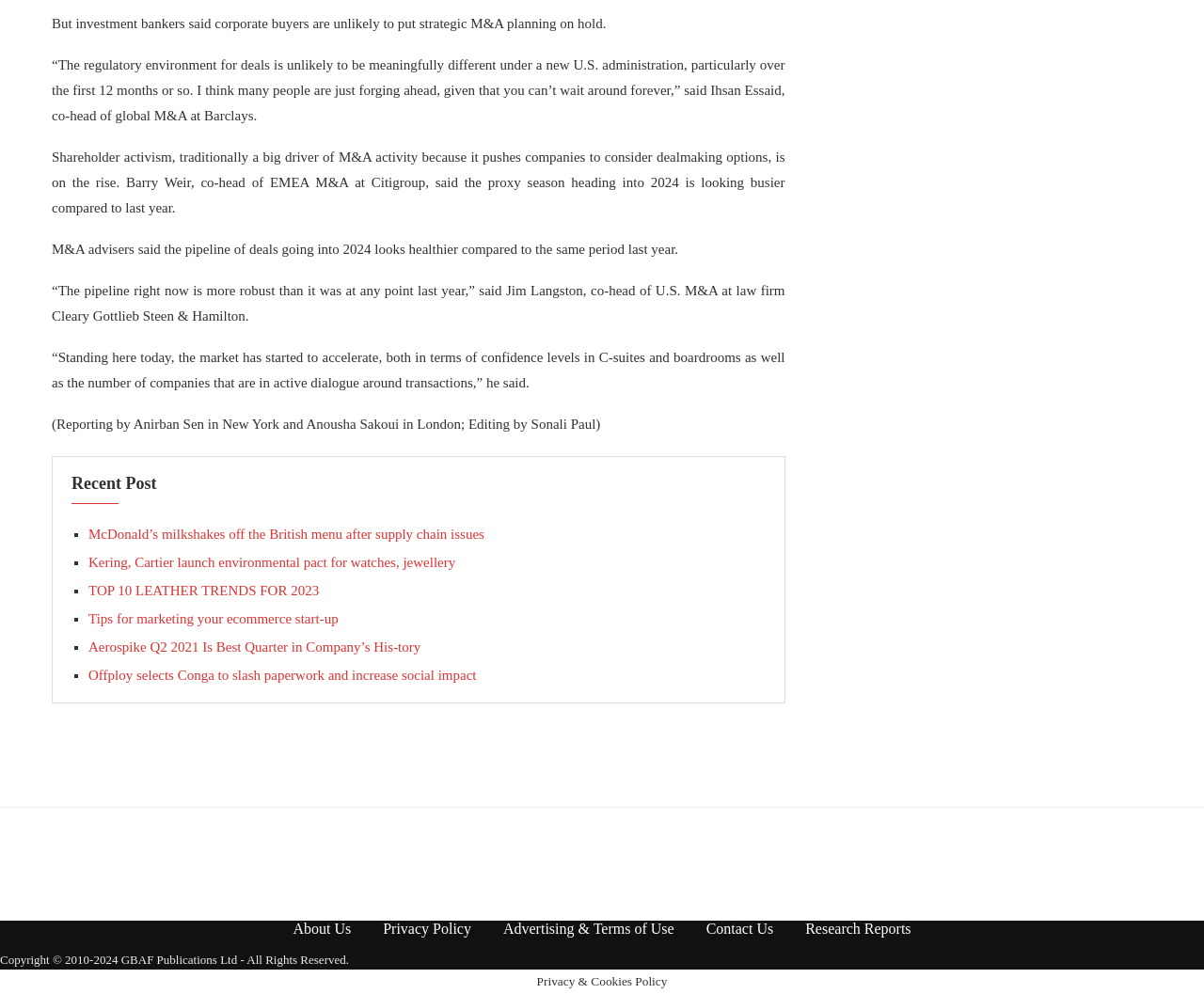Please find the bounding box coordinates of the section that needs to be clicked to achieve this instruction: "Click on the 'Home' link".

None